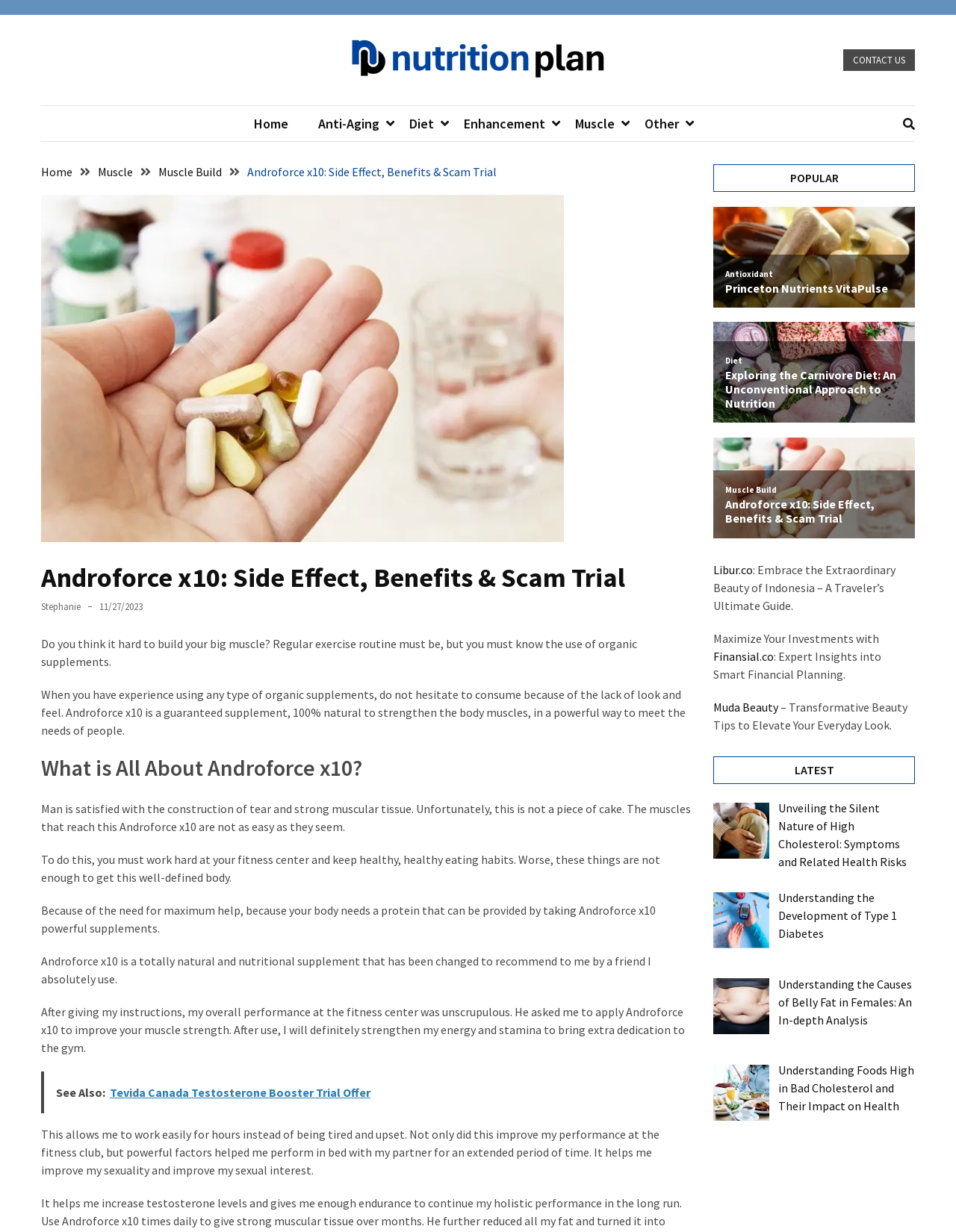Please specify the bounding box coordinates of the clickable section necessary to execute the following command: "View the 'Androforce x10: Side Effect, Benefits & Scam Trial' post".

[0.043, 0.133, 0.723, 0.146]